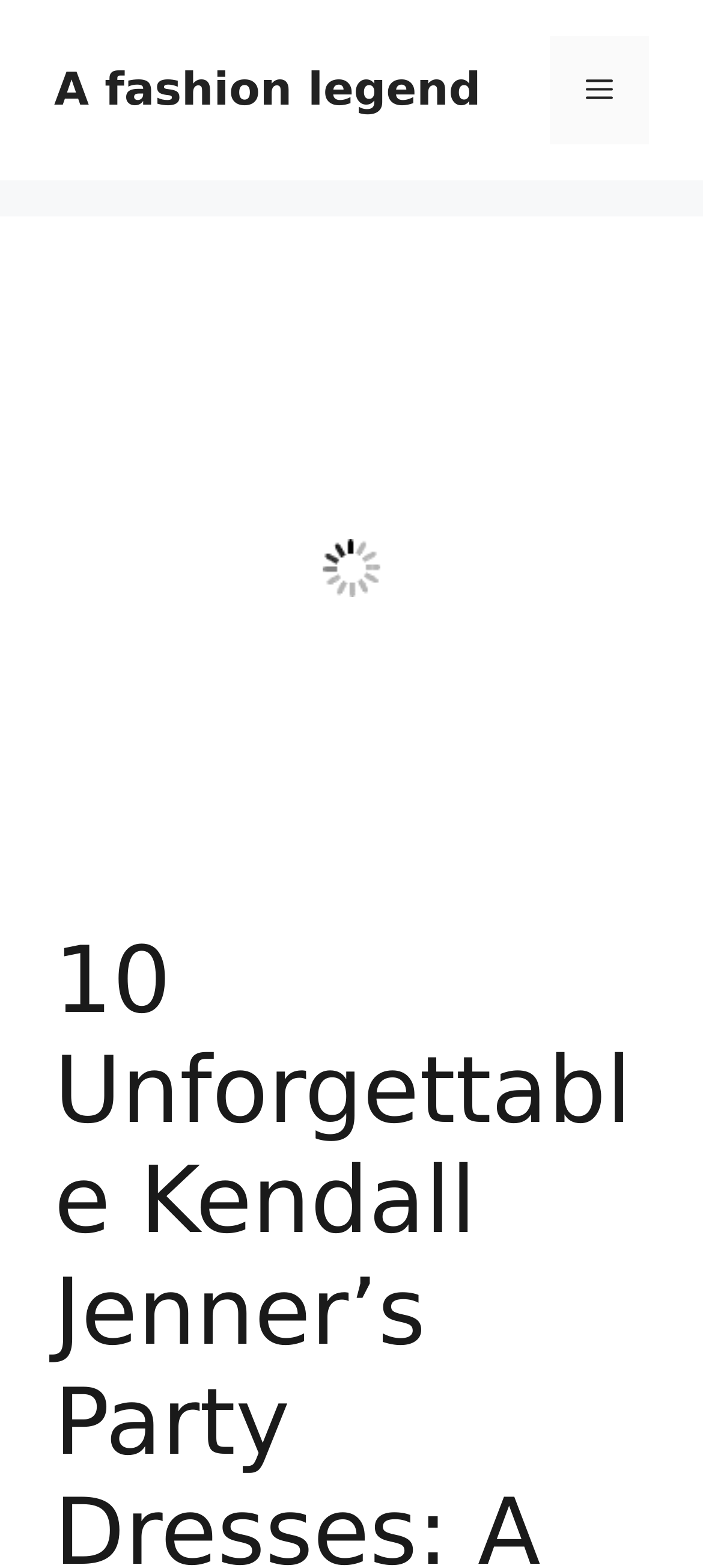Please find the top heading of the webpage and generate its text.

10 Unforgettable Kendall Jenner’s Party Dresses: A Fashion Revolution